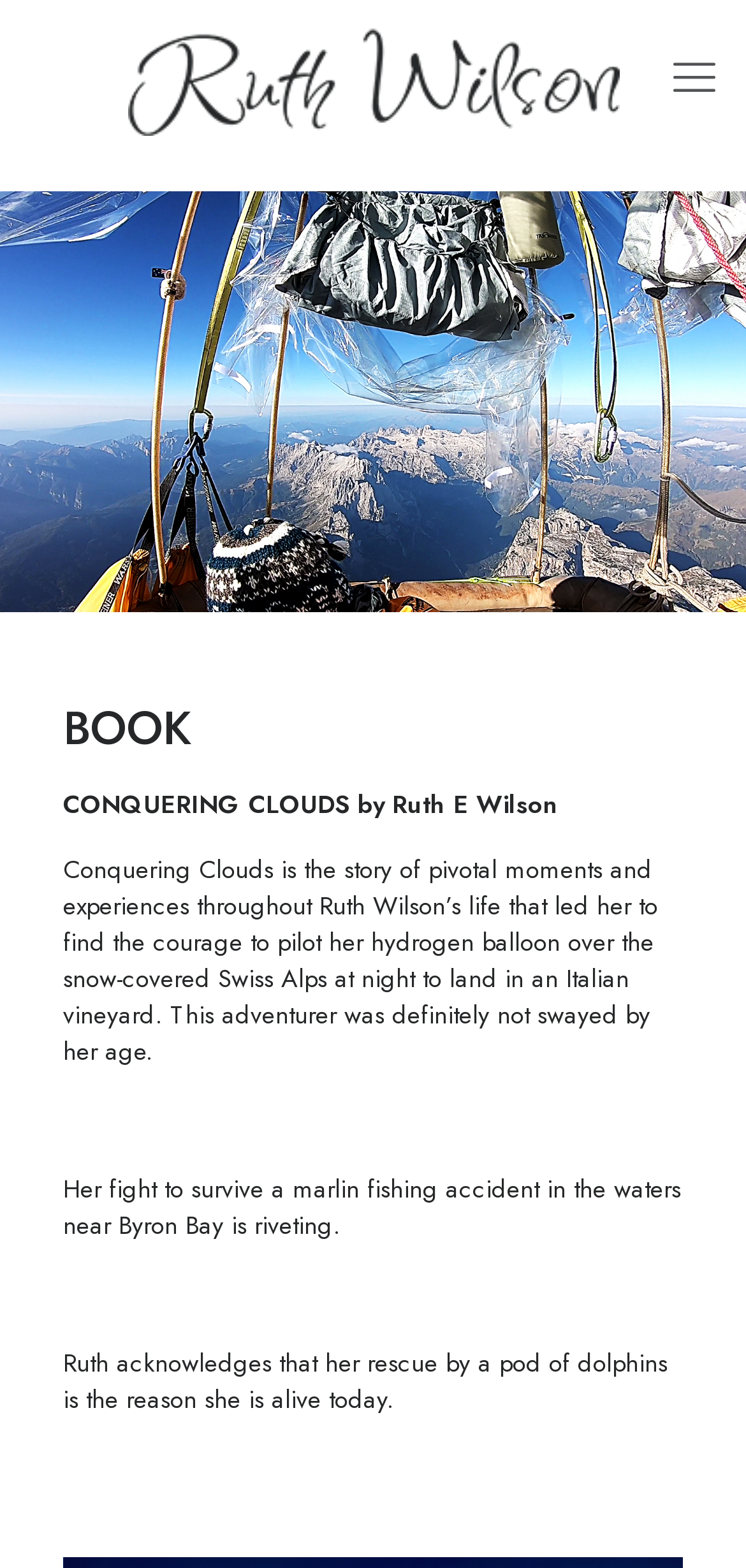Answer the following query concisely with a single word or phrase:
Who or what helped Ruth Wilson survive the accident?

A pod of dolphins